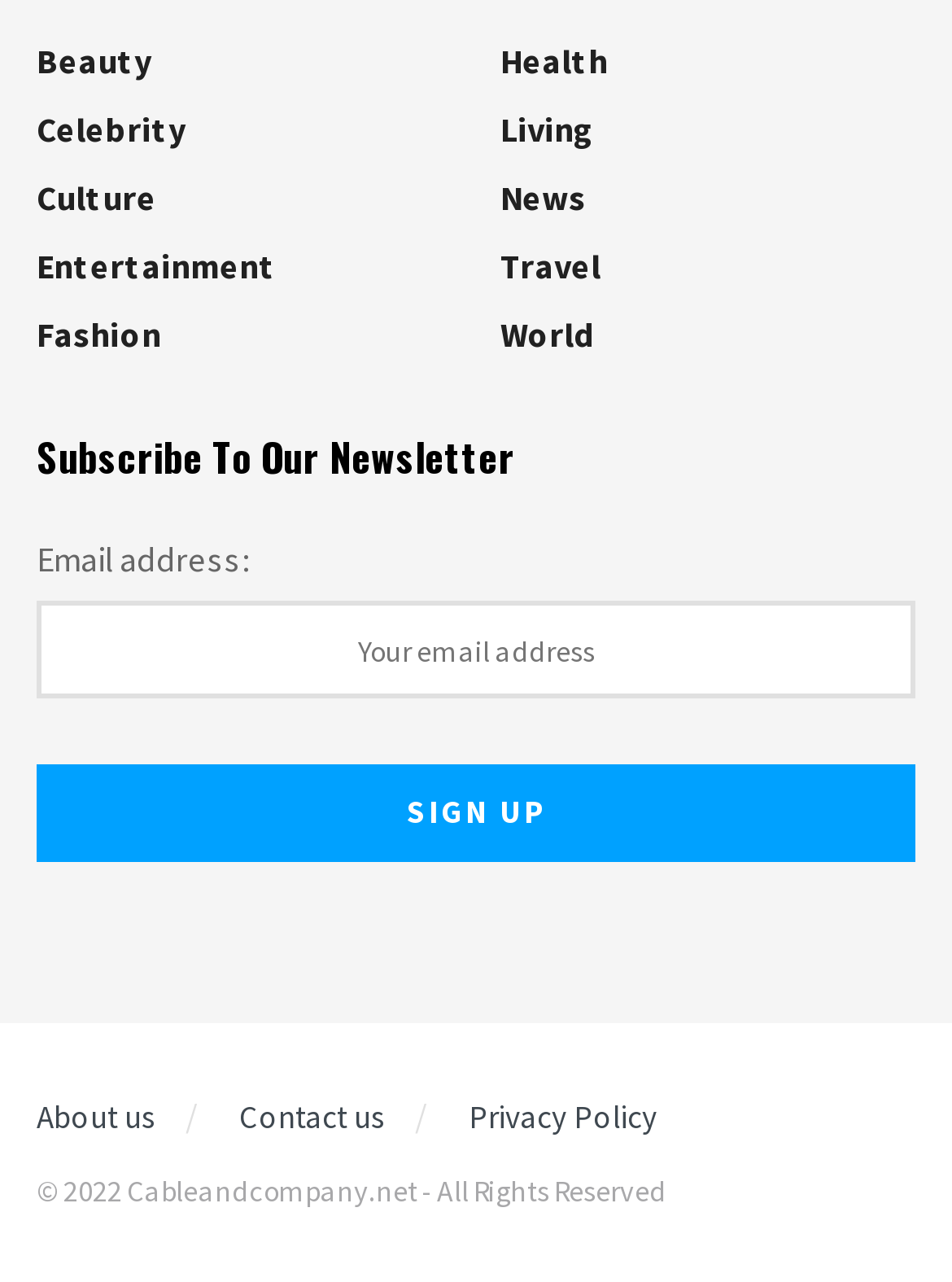Determine the bounding box coordinates for the area that needs to be clicked to fulfill this task: "Sign up for the newsletter". The coordinates must be given as four float numbers between 0 and 1, i.e., [left, top, right, bottom].

[0.038, 0.596, 0.962, 0.672]